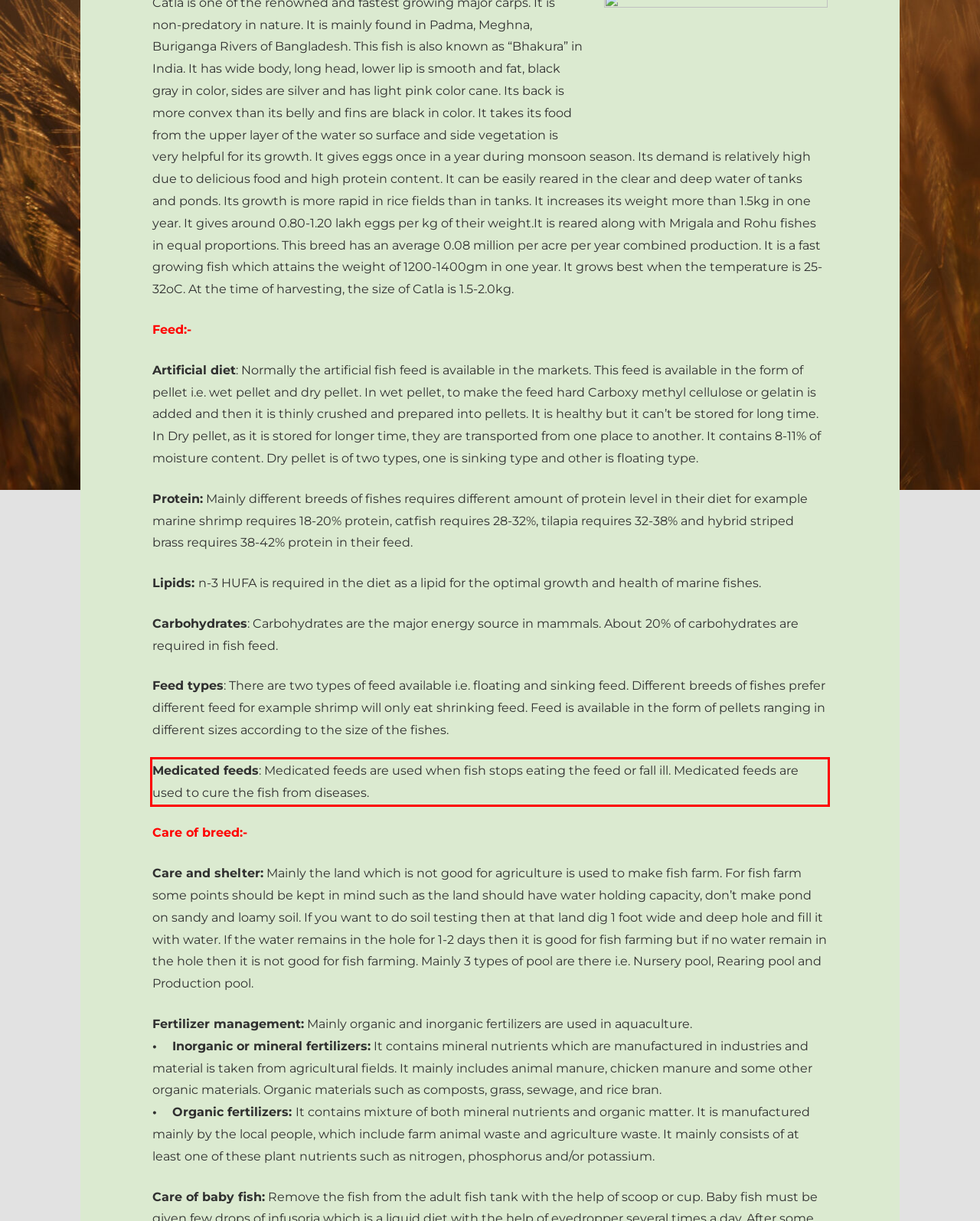You are presented with a webpage screenshot featuring a red bounding box. Perform OCR on the text inside the red bounding box and extract the content.

Medicated feeds: Medicated feeds are used when fish stops eating the feed or fall ill. Medicated feeds are used to cure the fish from diseases.